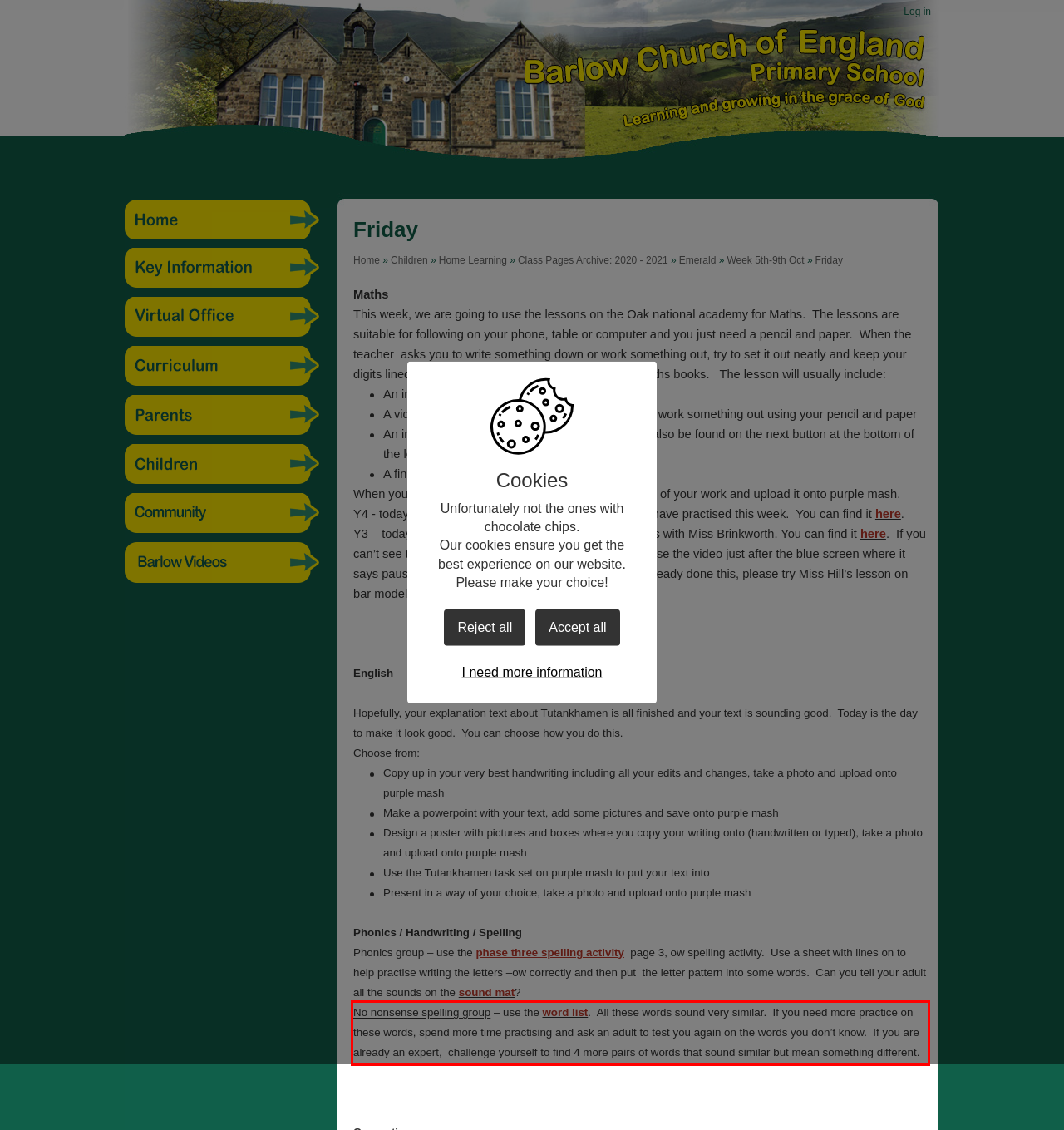Please examine the webpage screenshot and extract the text within the red bounding box using OCR.

No nonsense spelling group – use the word list. All these words sound very similar. If you need more practice on these words, spend more time practising and ask an adult to test you again on the words you don’t know. If you are already an expert, challenge yourself to find 4 more pairs of words that sound similar but mean something different.